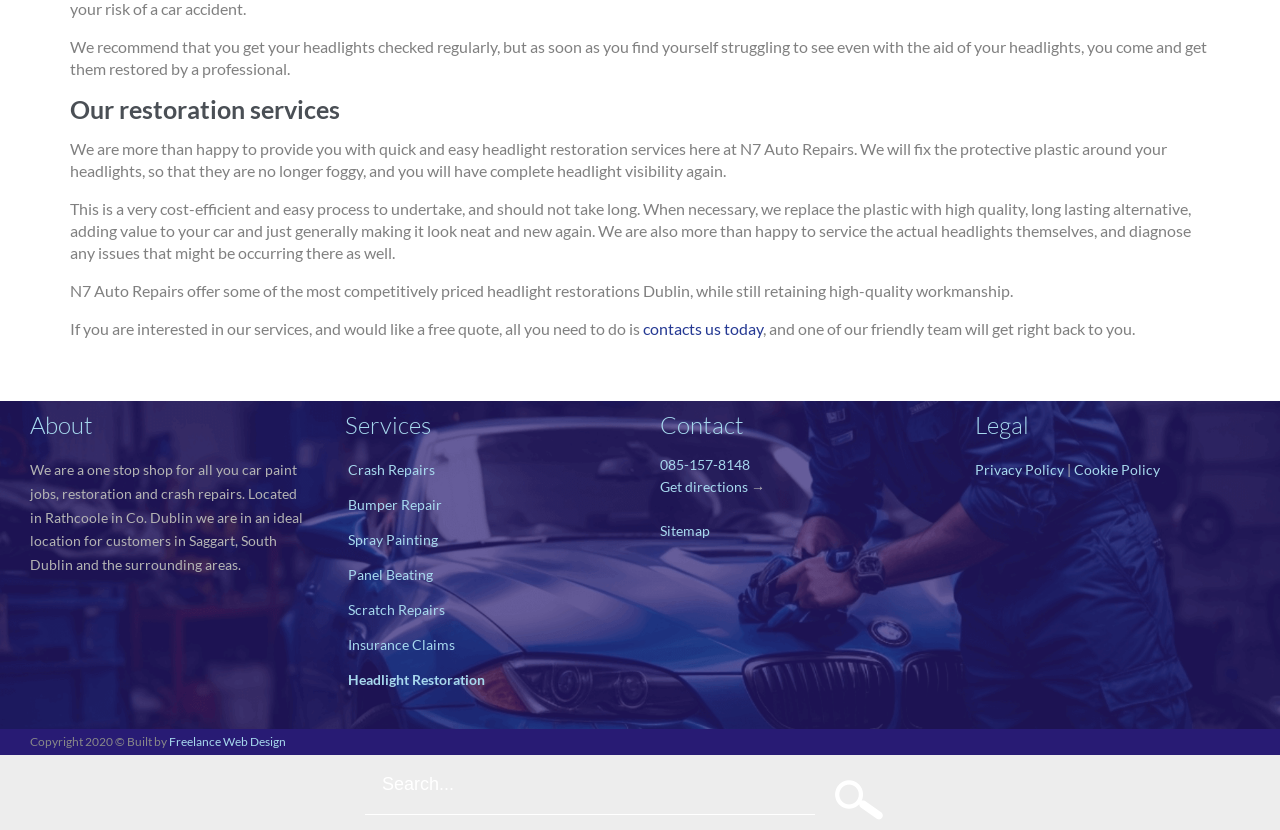Carefully examine the image and provide an in-depth answer to the question: What is the phone number of N7 Auto Repairs?

The webpage provides a contact link with the phone number 085-157-8148, which can be used to reach out to N7 Auto Repairs.